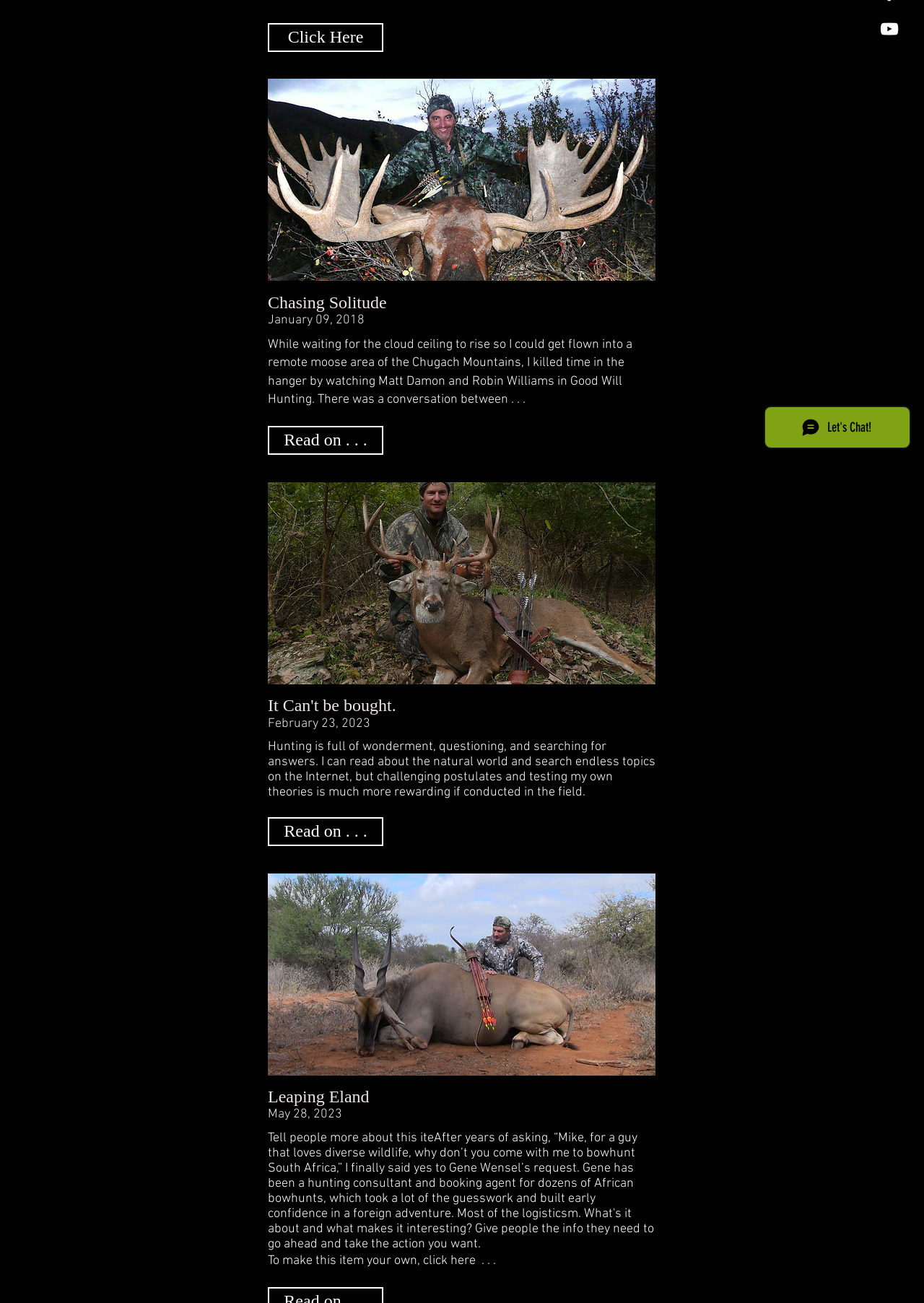Identify the bounding box coordinates for the UI element mentioned here: "Read on . . .". Provide the coordinates as four float values between 0 and 1, i.e., [left, top, right, bottom].

[0.29, 0.627, 0.415, 0.649]